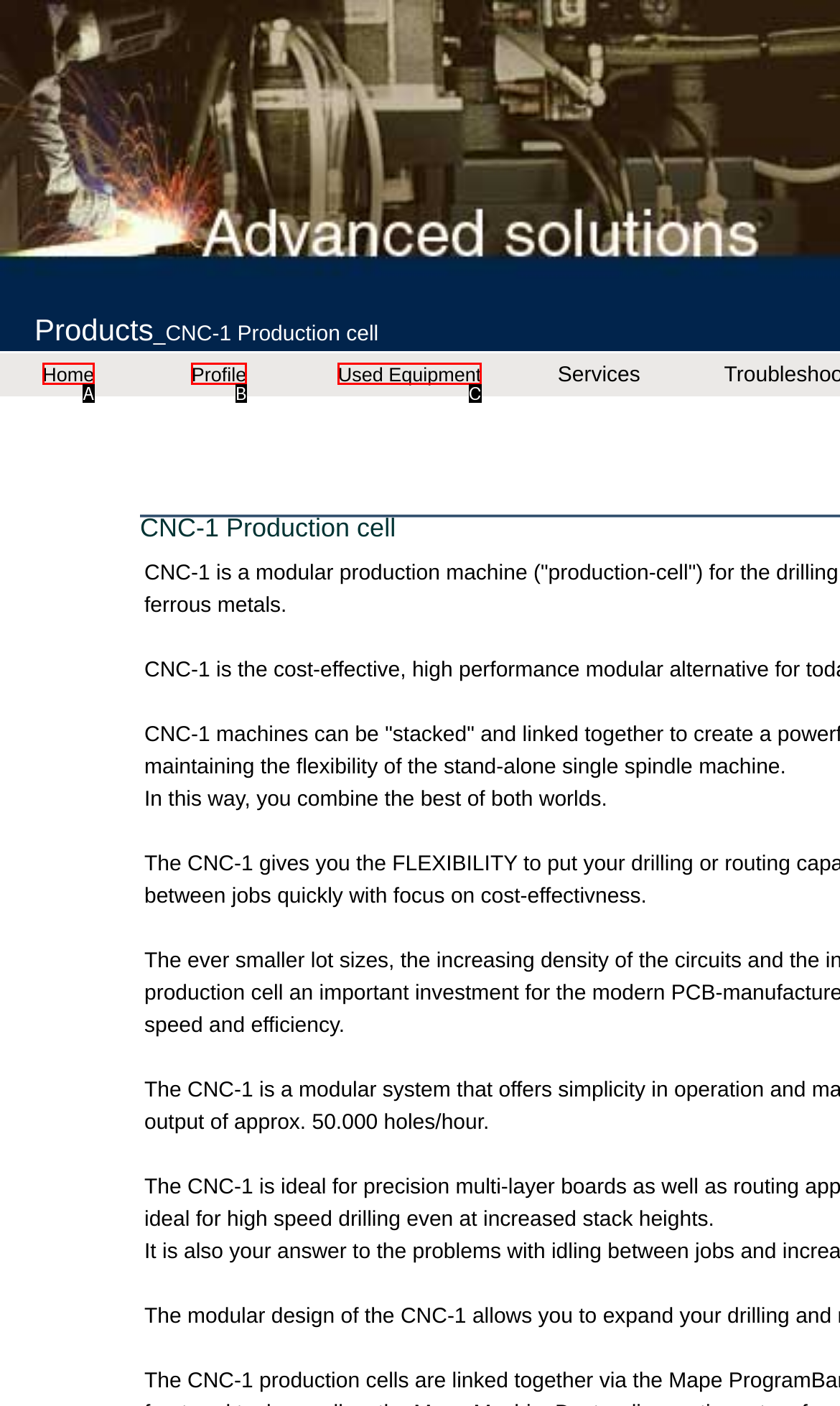Find the HTML element that matches the description provided: Profile
Answer using the corresponding option letter.

B